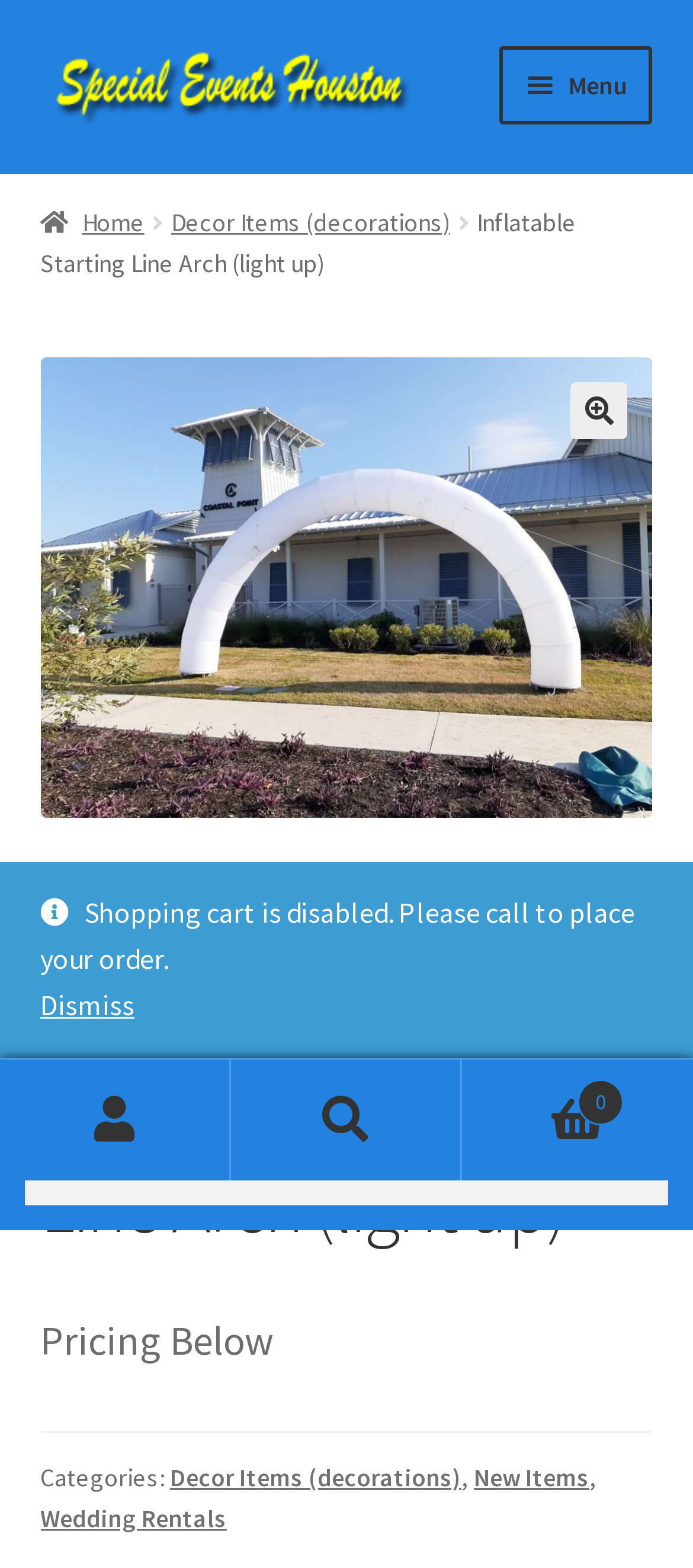Respond with a single word or phrase:
How many images are on this page?

5